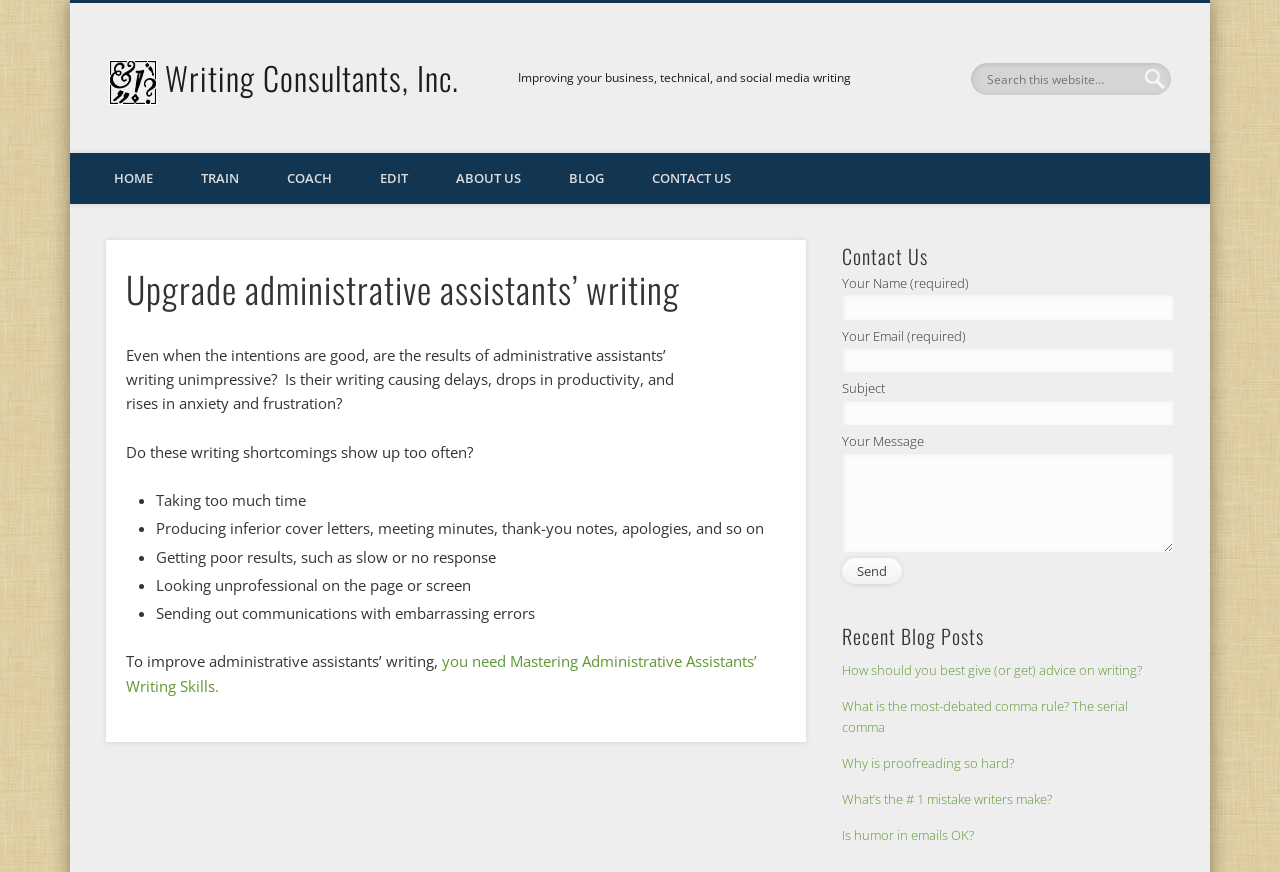Describe all the key features of the webpage in detail.

This webpage is about Writing Consultants, Inc., a company that offers writing improvement services for administrative assistants. At the top left corner, there is a logo of the company, accompanied by a link to the company's homepage. Next to the logo, there is a tagline that reads "Improving your business, technical, and social media writing". 

On the top right corner, there is a search bar where users can search the website. Below the search bar, there is a navigation menu with links to different sections of the website, including HOME, TRAIN, COACH, EDIT, ABOUT US, BLOG, and CONTACT US.

The main content of the webpage is an article that discusses the importance of improving administrative assistants' writing skills. The article starts with a heading that reads "Upgrade administrative assistants' writing" and is followed by a series of paragraphs that highlight the consequences of poor writing, such as delays, drops in productivity, and rises in anxiety and frustration. 

The article then lists several writing shortcomings that administrative assistants may exhibit, including taking too much time, producing inferior documents, getting poor results, looking unprofessional, and sending out communications with embarrassing errors.

Below the list, there is a call-to-action that encourages readers to improve administrative assistants' writing skills by mastering specific writing skills. 

On the right side of the webpage, there is a contact form where users can fill in their name, email, subject, and message to get in touch with the company. Below the contact form, there is a section that displays recent blog posts, with links to articles on various writing-related topics, such as giving advice on writing, the serial comma, proofreading, and humor in emails.